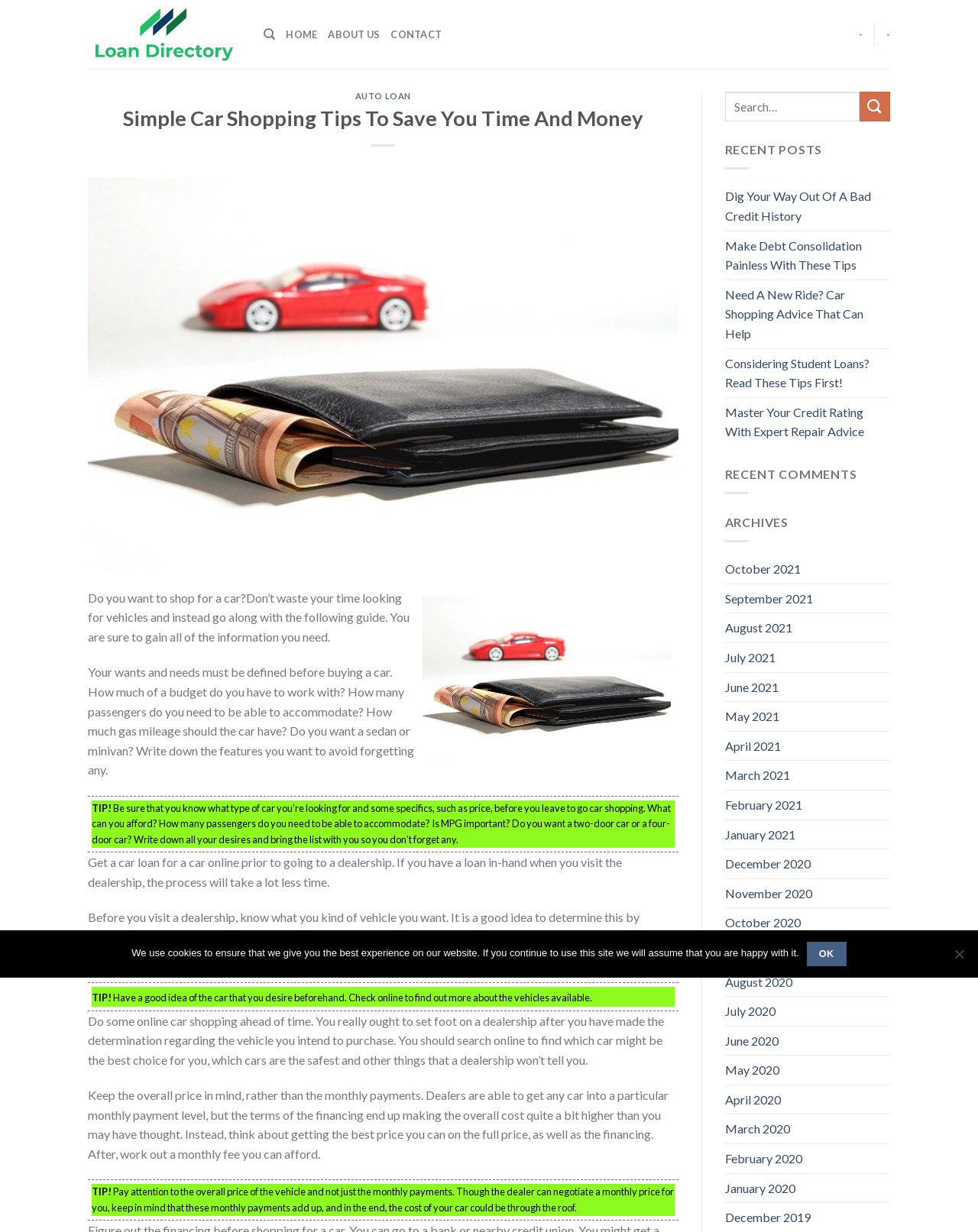Bounding box coordinates should be provided in the format (top-left x, top-left y, bottom-right x, bottom-right y) with all values between 0 and 1. Identify the bounding box for this UI element: Contact

[0.4, 0.015, 0.452, 0.04]